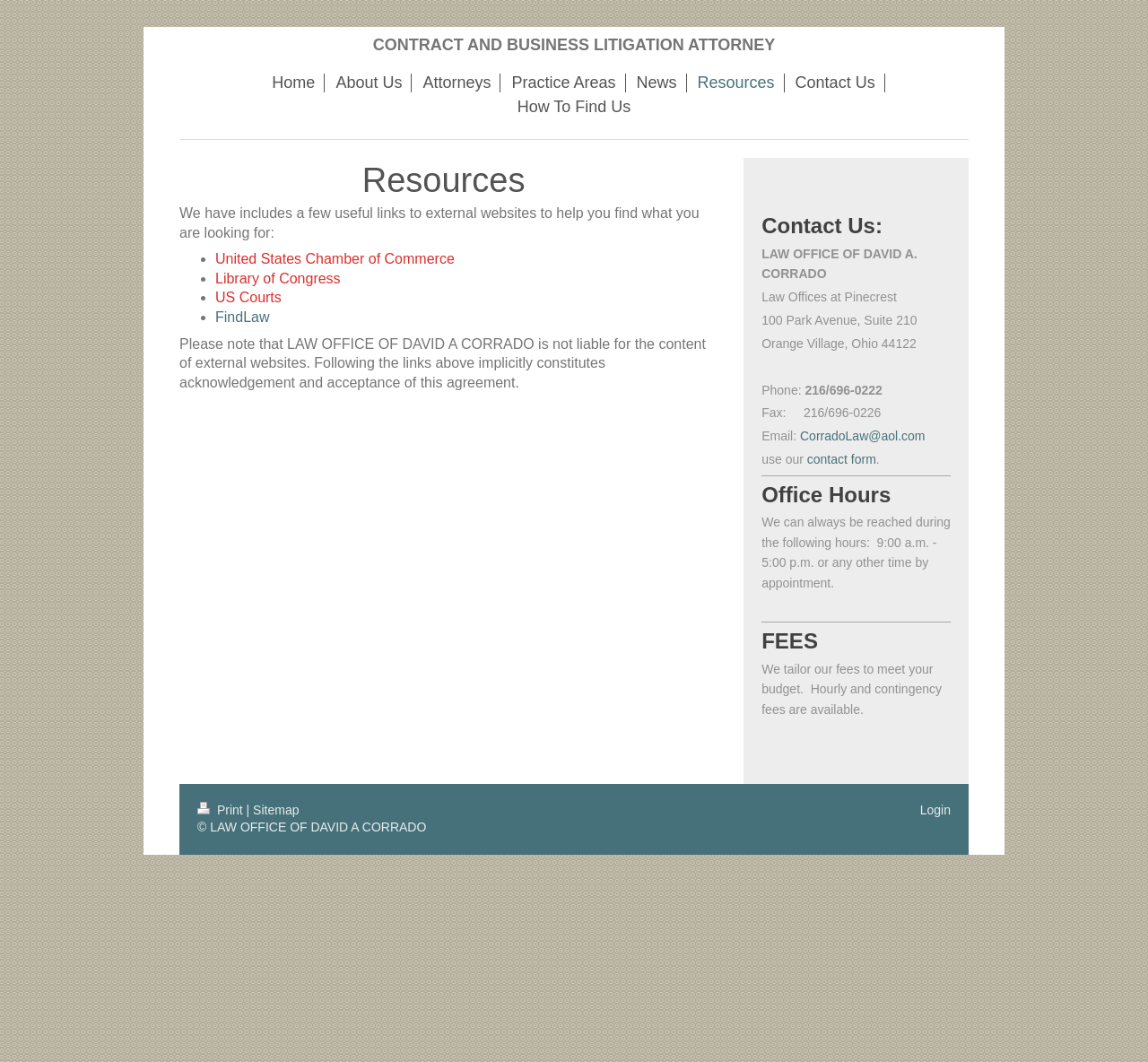Provide the bounding box coordinates of the section that needs to be clicked to accomplish the following instruction: "print the current page."

[0.172, 0.756, 0.215, 0.769]